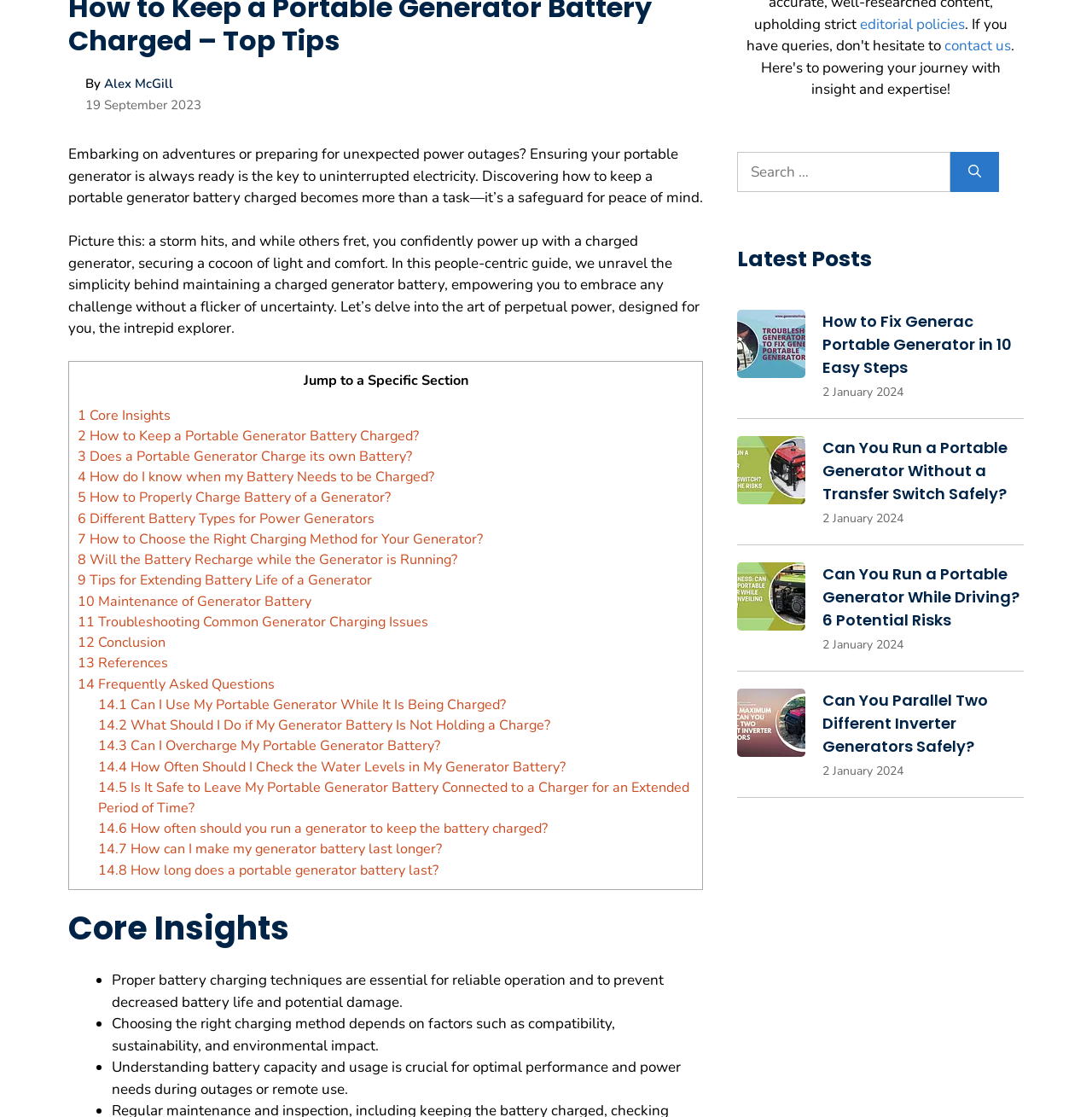Based on the element description: "10 Maintenance of Generator Battery", identify the UI element and provide its bounding box coordinates. Use four float numbers between 0 and 1, [left, top, right, bottom].

[0.071, 0.53, 0.285, 0.547]